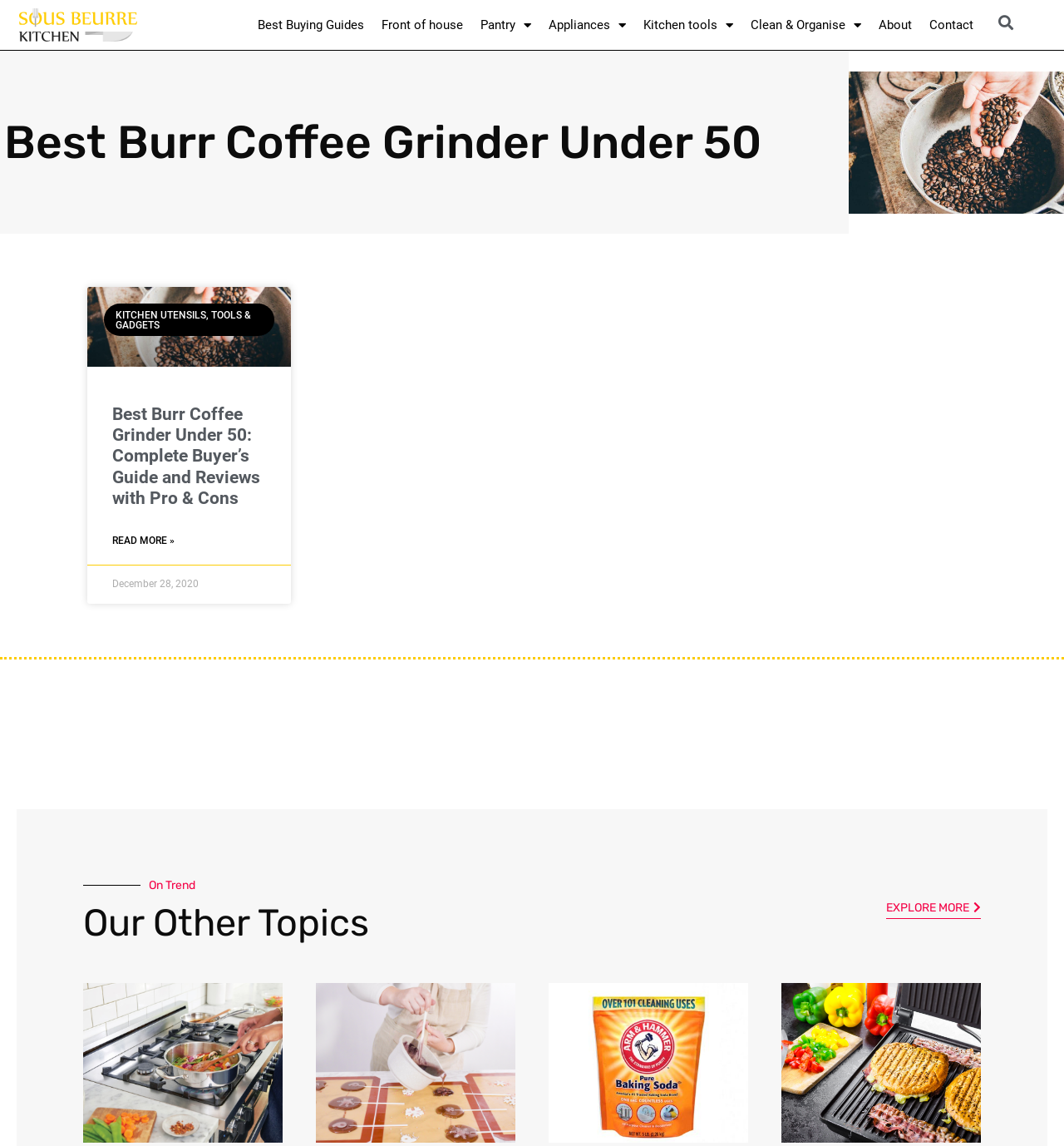Given the element description "Kitchen tools" in the screenshot, predict the bounding box coordinates of that UI element.

[0.605, 0.013, 0.689, 0.031]